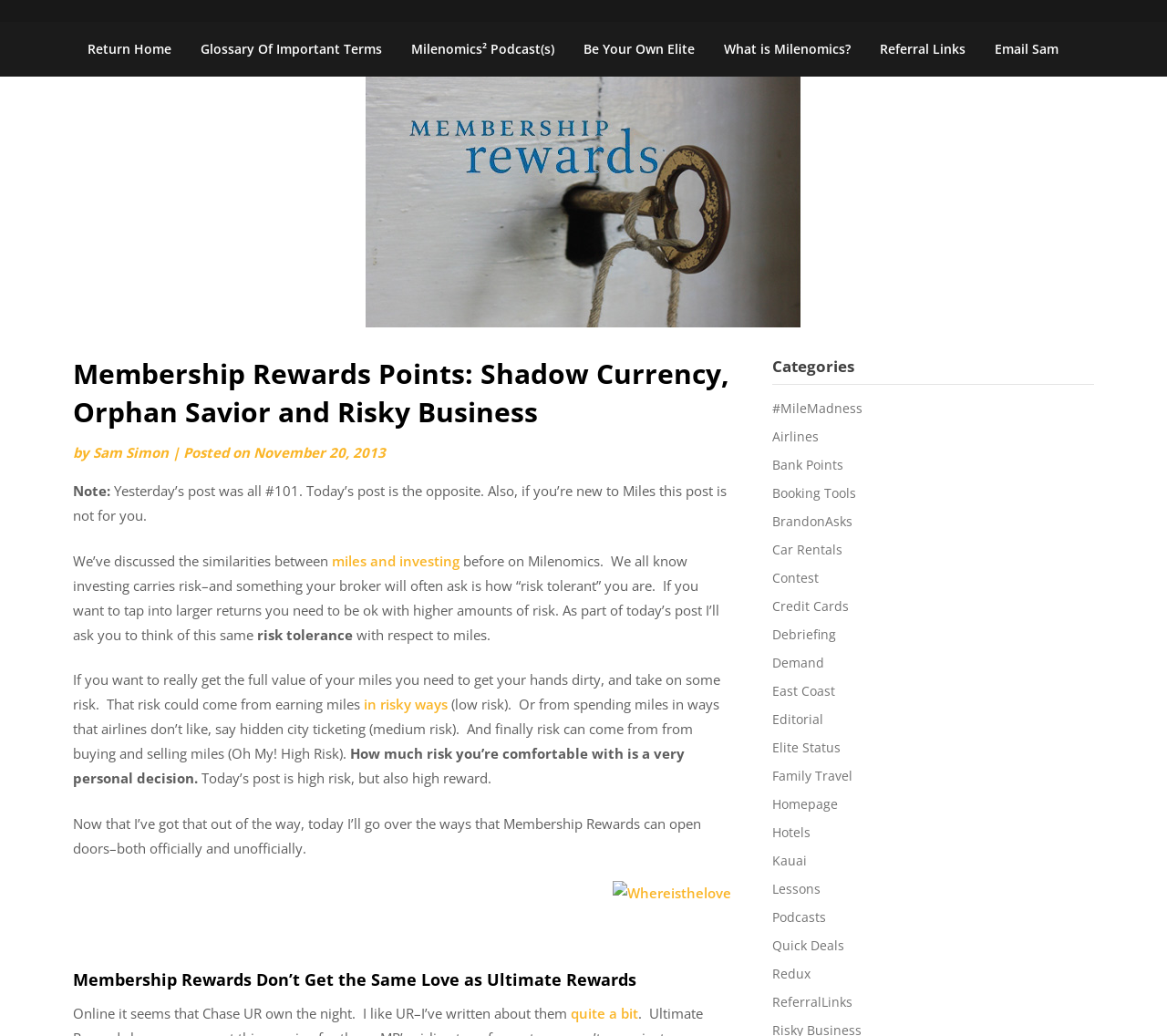Determine the bounding box coordinates of the clickable element to achieve the following action: 'Explore the 'Glossary Of Important Terms''. Provide the coordinates as four float values between 0 and 1, formatted as [left, top, right, bottom].

[0.159, 0.021, 0.34, 0.074]